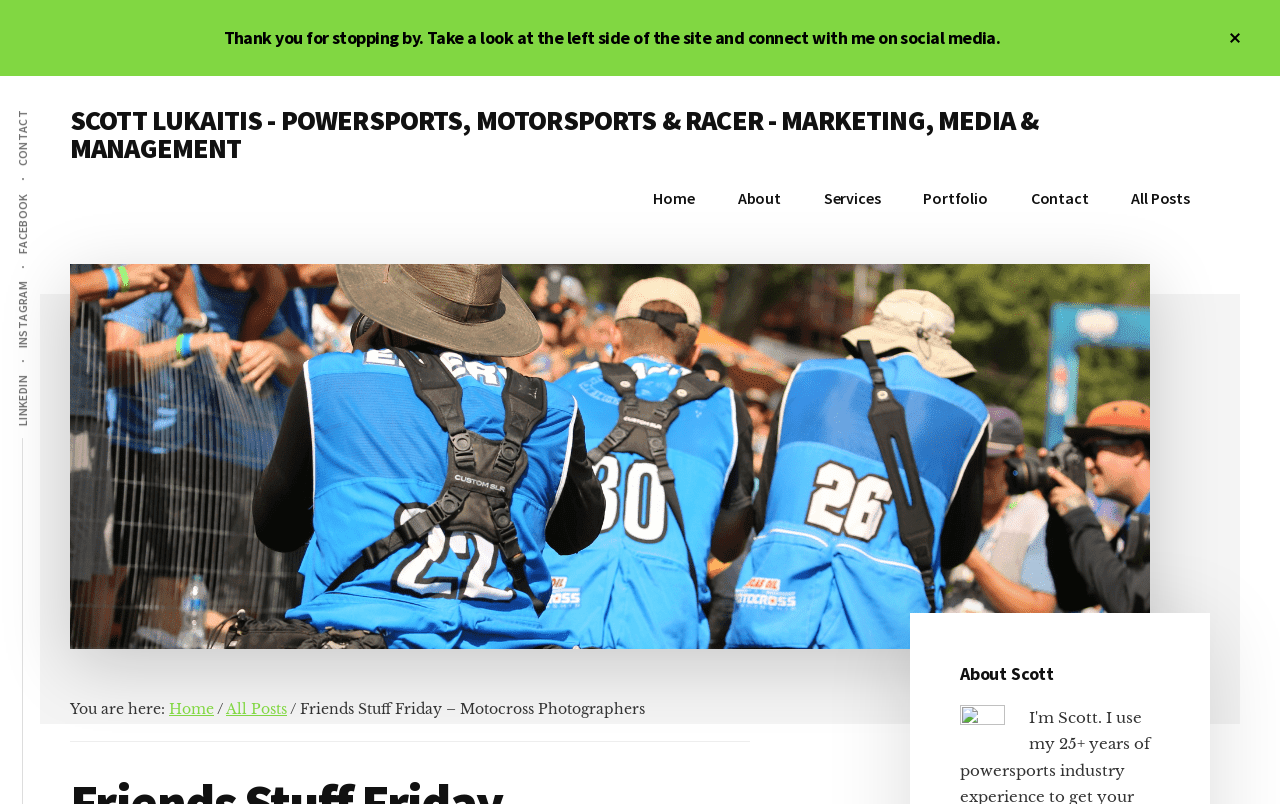Point out the bounding box coordinates of the section to click in order to follow this instruction: "Read about Scott Lukaitis".

[0.75, 0.824, 0.906, 0.852]